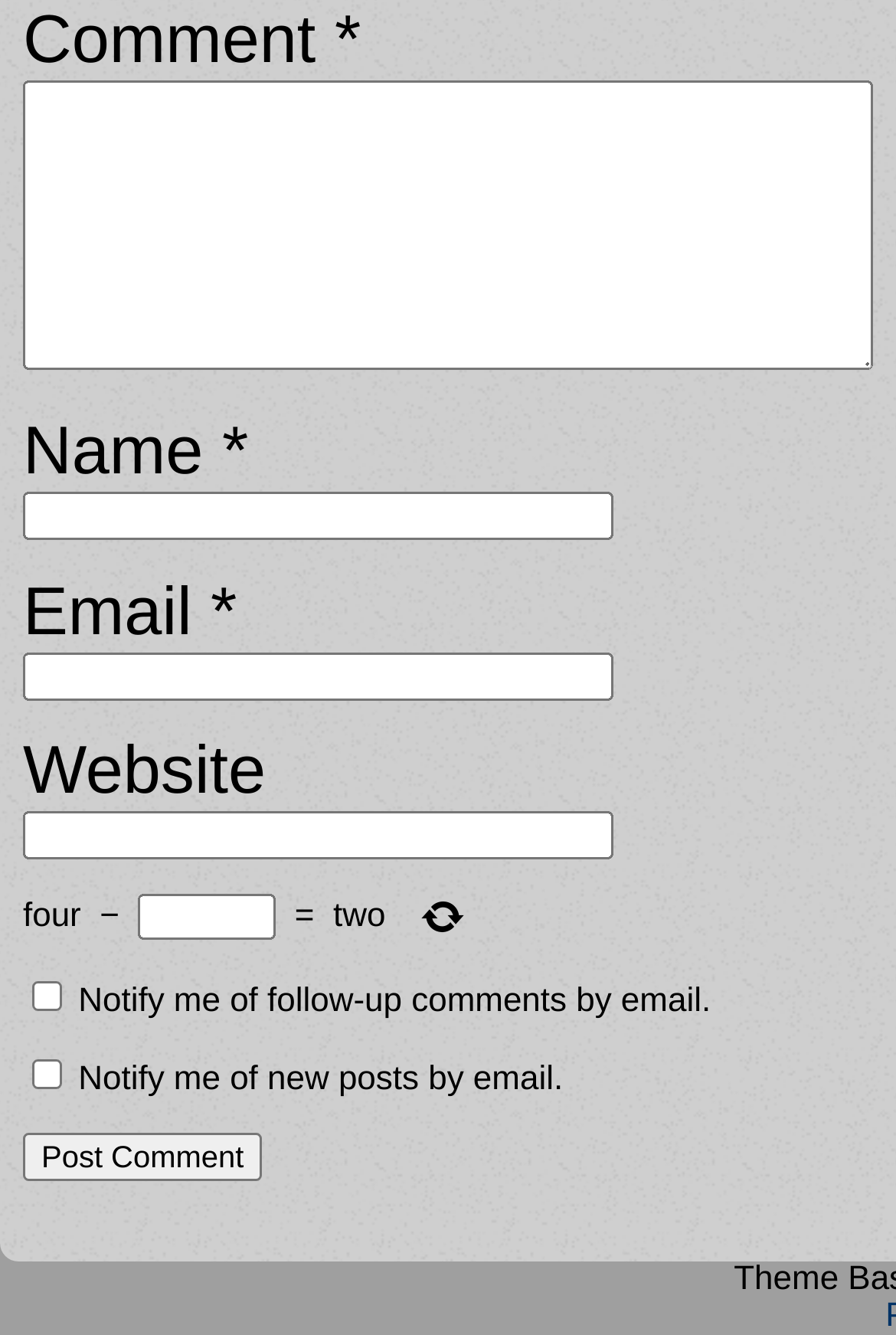Find the bounding box coordinates of the clickable region needed to perform the following instruction: "Check the box to notify me of follow-up comments by email". The coordinates should be provided as four float numbers between 0 and 1, i.e., [left, top, right, bottom].

[0.036, 0.734, 0.069, 0.757]